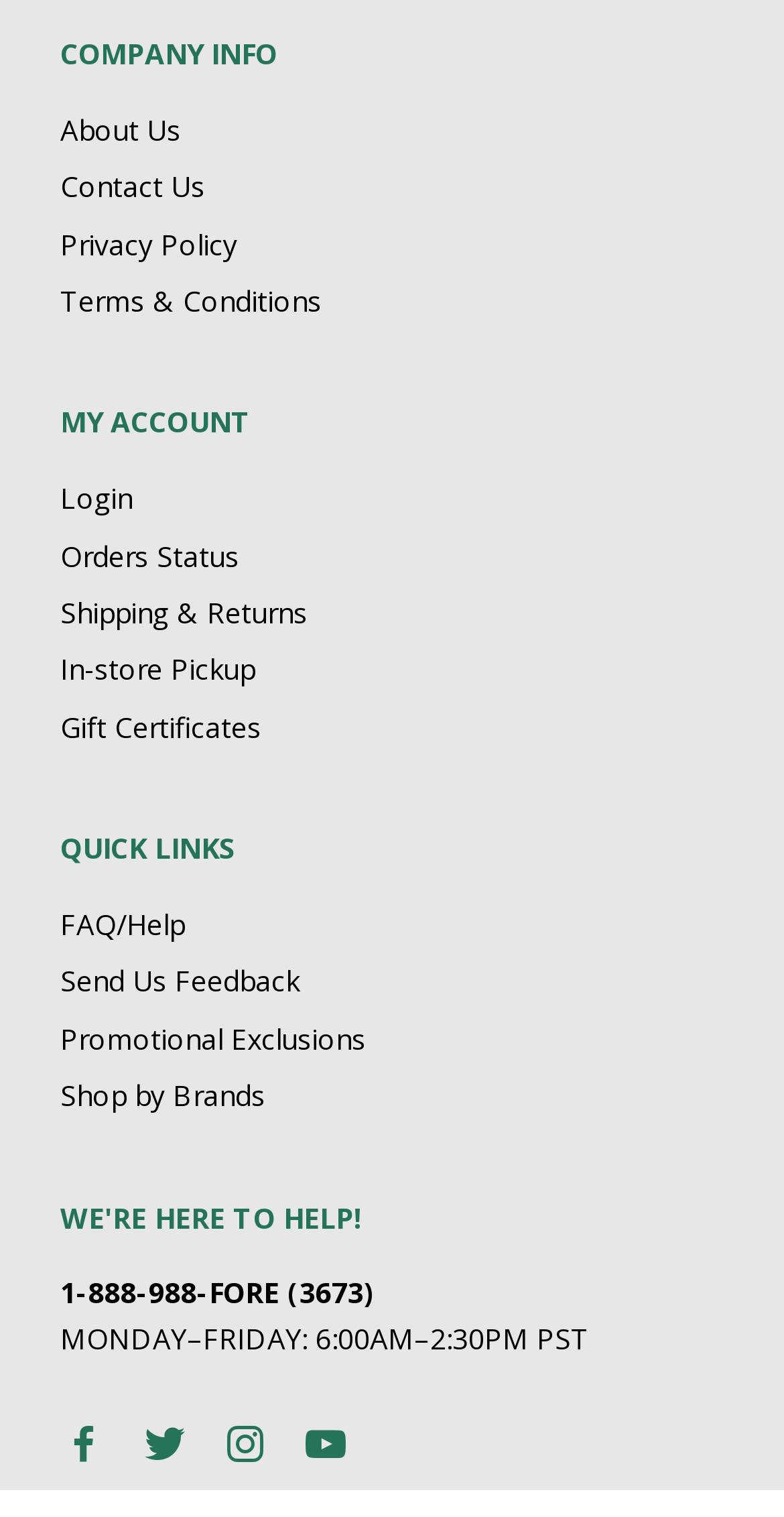What is the last link under QUICK LINKS?
Examine the screenshot and reply with a single word or phrase.

Shop by Brands